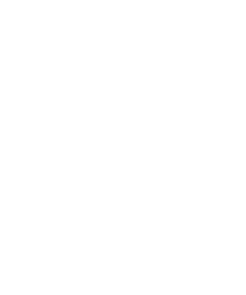Describe all the aspects of the image extensively.

The image features a digital door and gate locks bundle, specifically the Yale YDM 3109A and YDR30GA models. This innovative set is designed for enhanced security, offering keyless entry options and reliability. The product is part of a promotional deal, as indicated by various features on the page, and is highlighted under the category of digital locks. The layout emphasizes a related section, suggesting that it may be included in a collection of best-selling security products. The overall design underscores the convenience and modernity of digital locking systems, catering to both residential and commercial security needs.